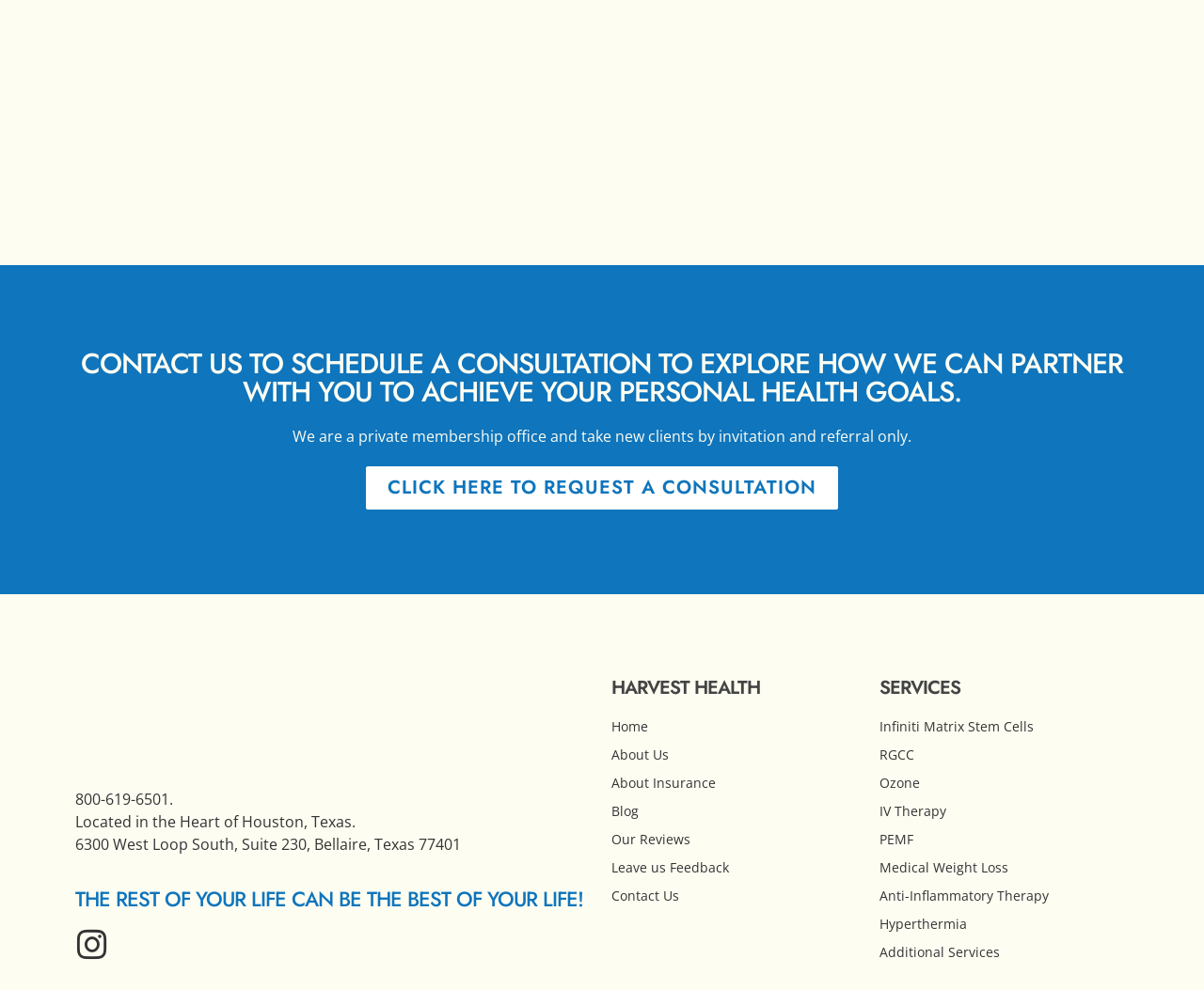Using the webpage screenshot and the element description 800-619-6501, determine the bounding box coordinates. Specify the coordinates in the format (top-left x, top-left y, bottom-right x, bottom-right y) with values ranging from 0 to 1.

[0.062, 0.797, 0.141, 0.818]